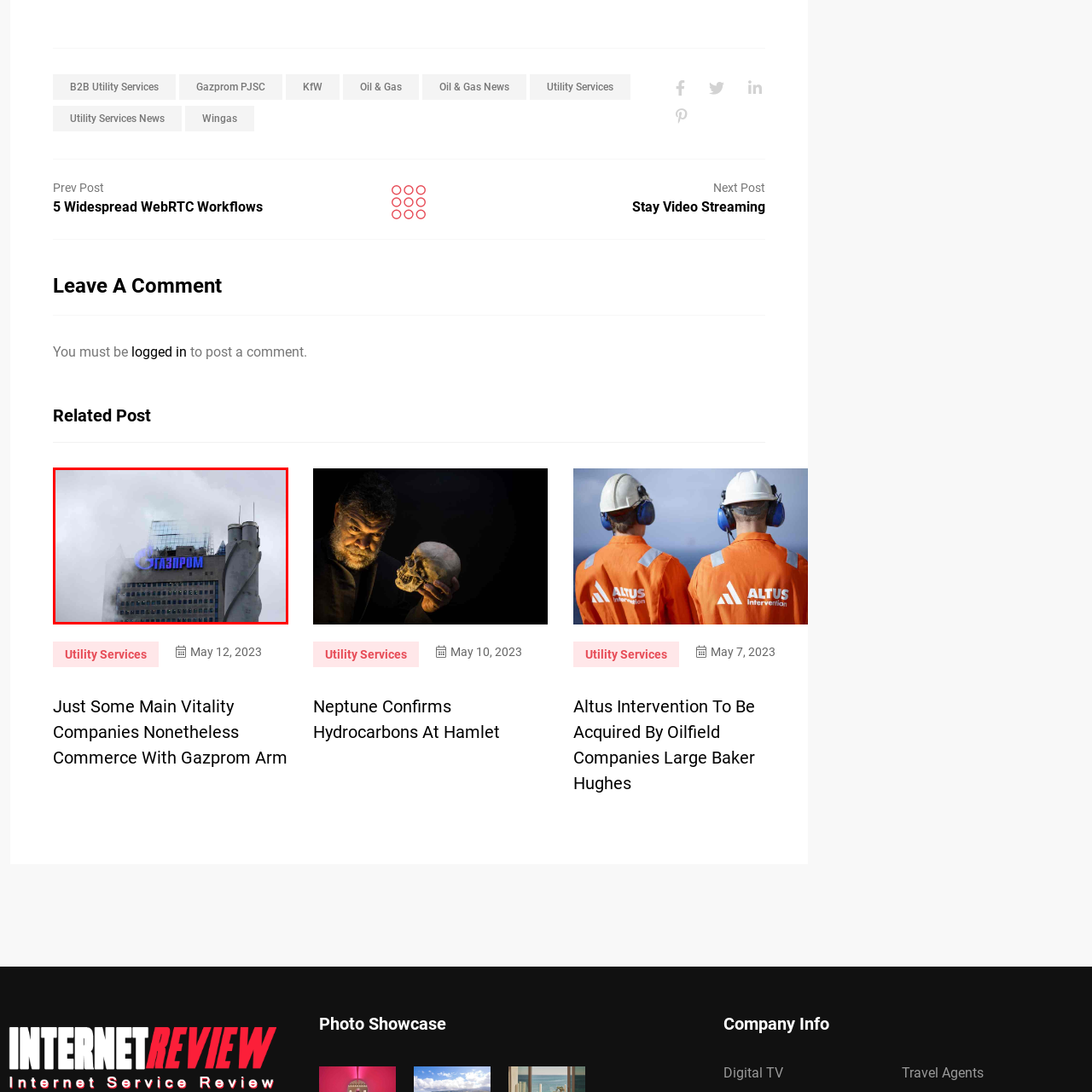Elaborate on the visual content inside the red-framed section with detailed information.

The image showcases the prominent Gazprom headquarters, featuring the iconic "Gazprom" sign illuminated in blue against a backdrop of cloudy skies. The building's modern architecture is highlighted by sleek, angular elements, while the large smokestack on the right side suggests the company’s connection to energy production. The atmosphere is somewhat dramatic, with clouds partially obscuring the upper portion of the building, adding to the industrial aesthetic typical of energy sector facilities. Gazprom, a major player in the global energy market, epitomizes the fusion of corporate presence and industrial functionality.